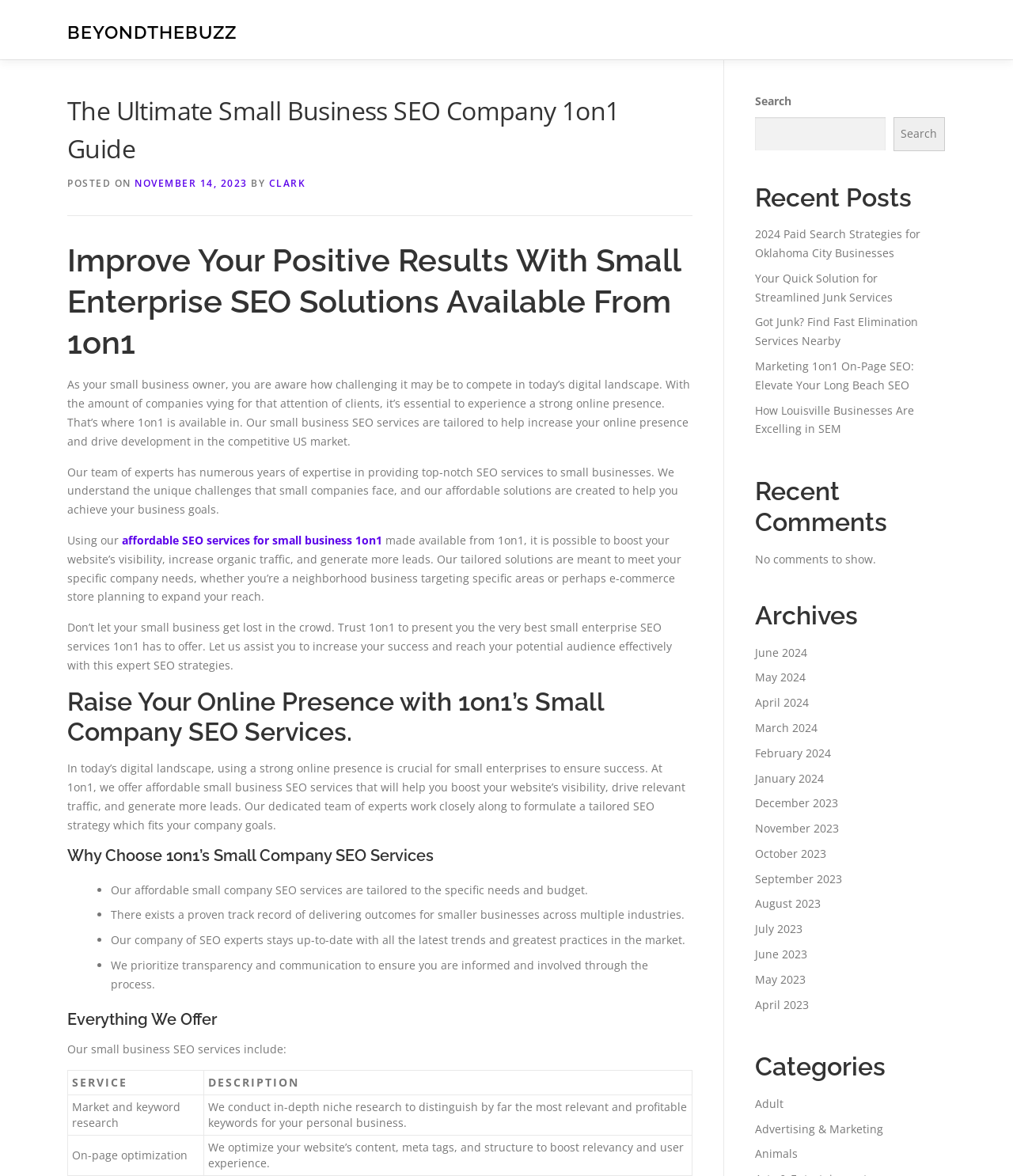Please identify the primary heading of the webpage and give its text content.

The Ultimate Small Business SEO Company 1on1 Guide